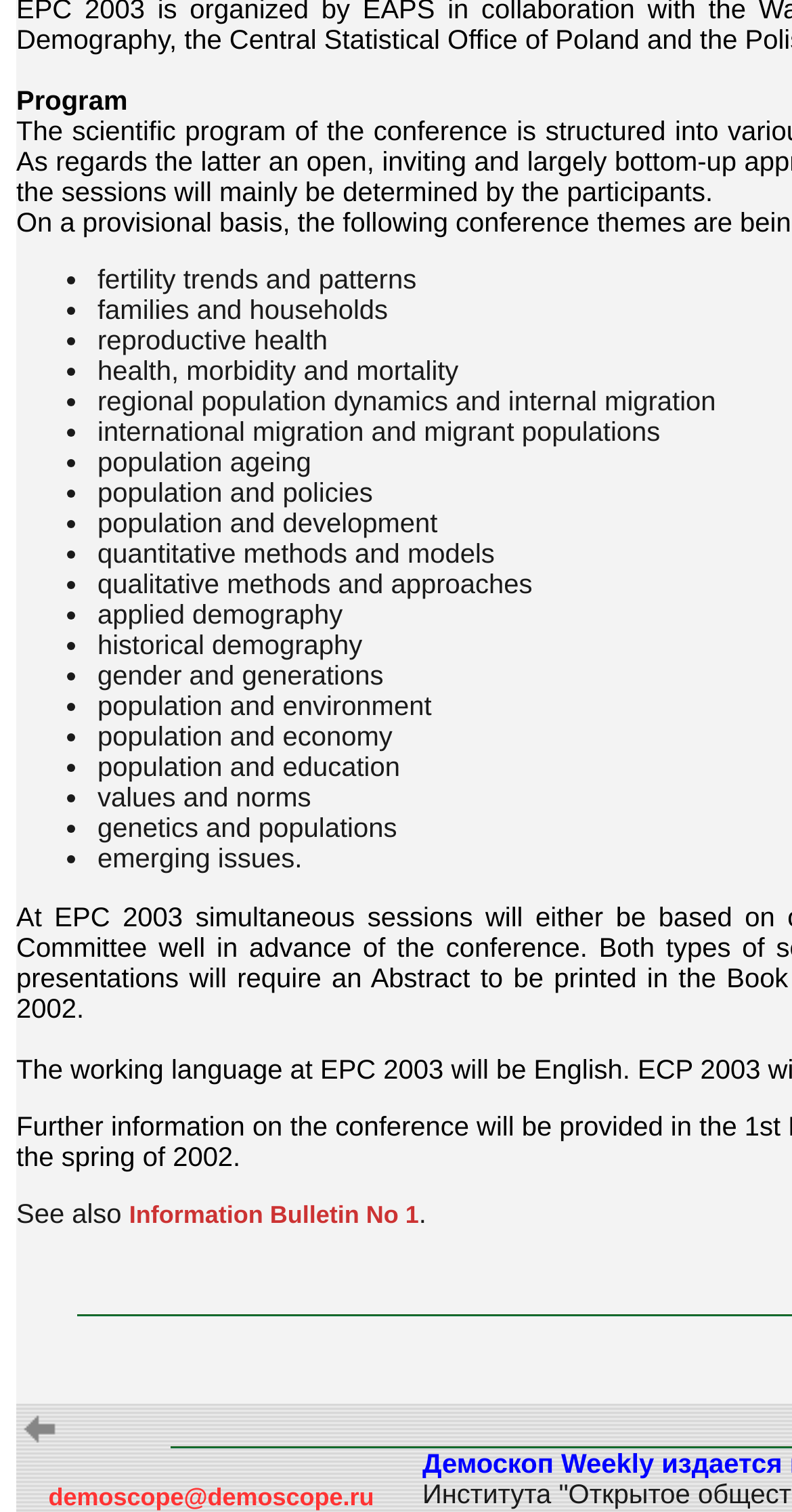Please respond to the question using a single word or phrase:
What is the first topic listed?

fertility trends and patterns